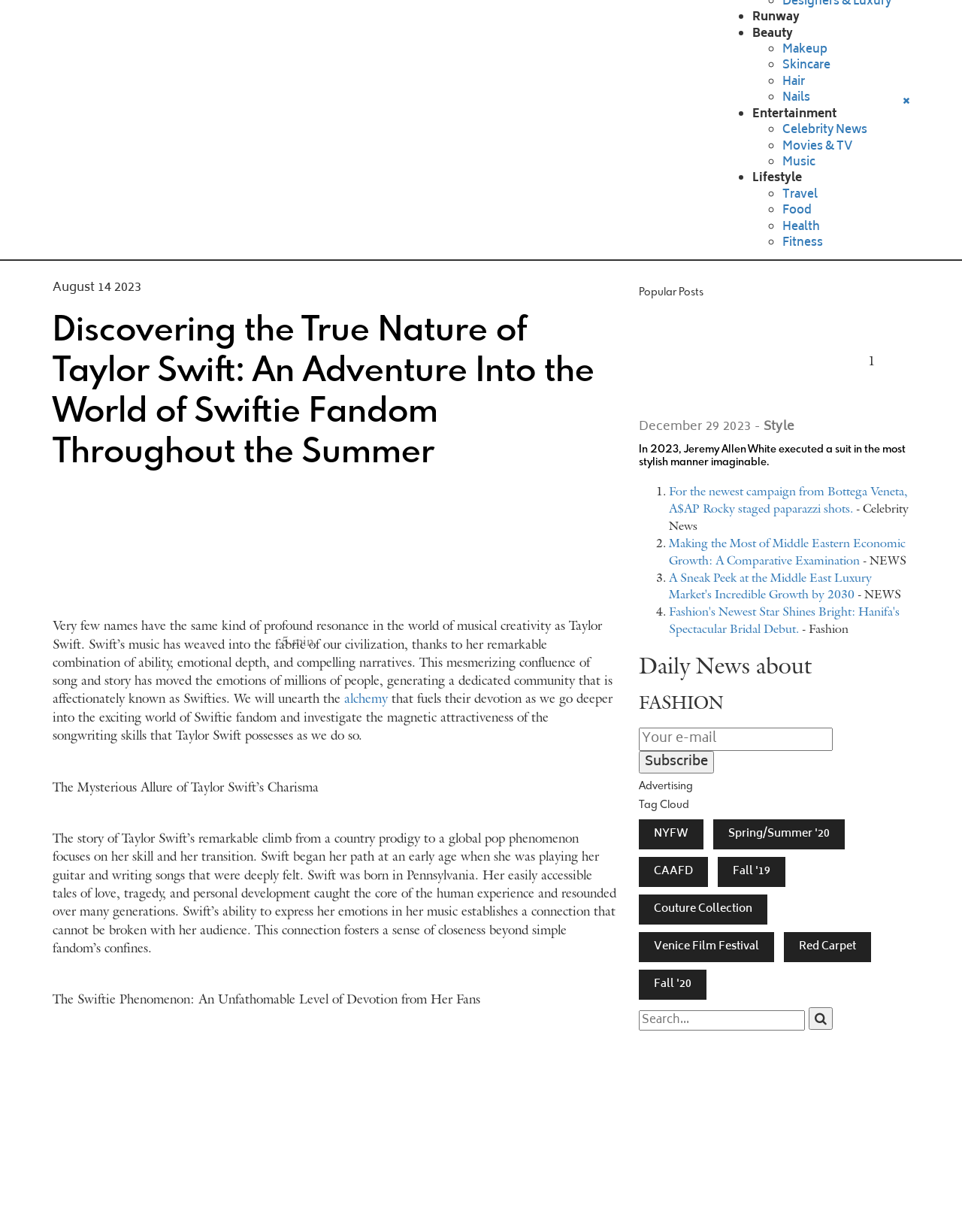Using the description "Beauty", locate and provide the bounding box of the UI element.

[0.782, 0.019, 0.824, 0.036]